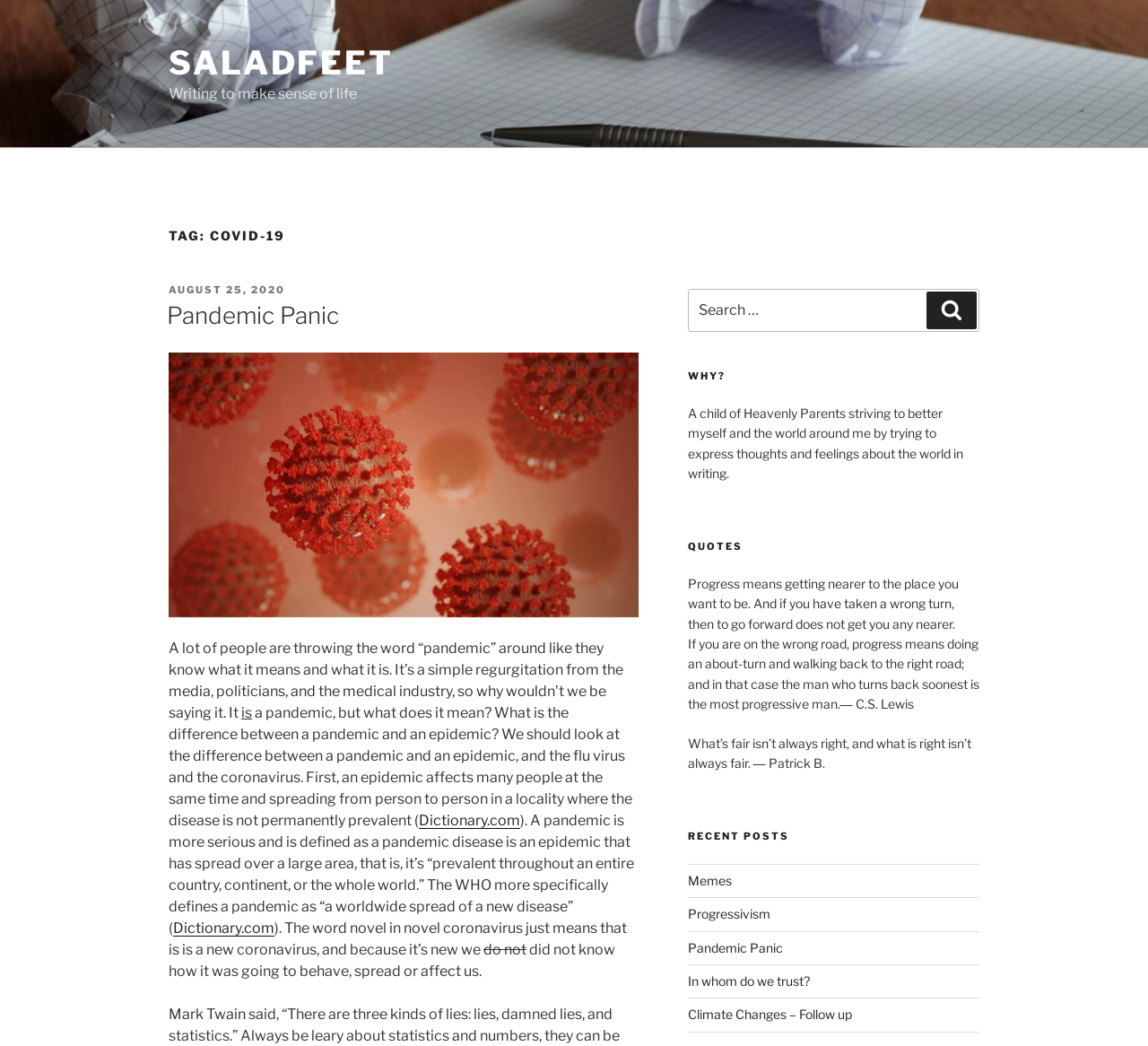Pinpoint the bounding box coordinates of the clickable area necessary to execute the following instruction: "Visit the 'Coronavirus' page". The coordinates should be given as four float numbers between 0 and 1, namely [left, top, right, bottom].

[0.147, 0.577, 0.556, 0.594]